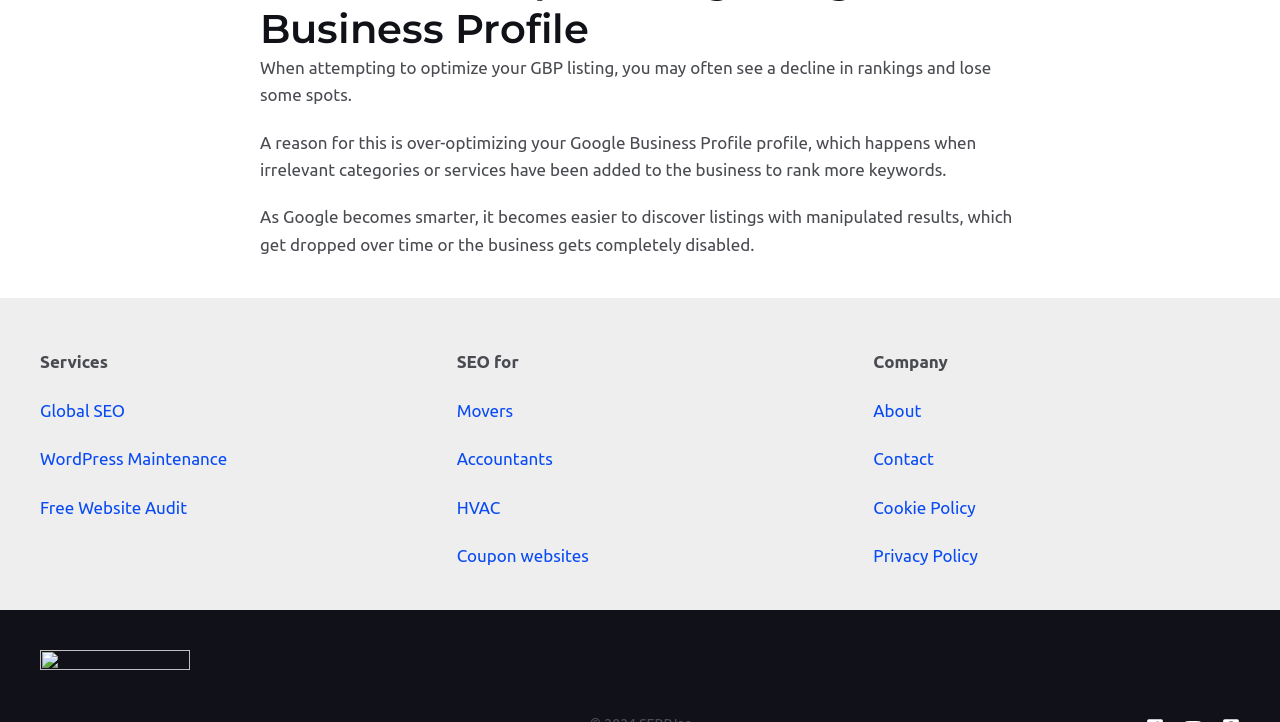Identify the bounding box coordinates for the region of the element that should be clicked to carry out the instruction: "Get a free website audit". The bounding box coordinates should be four float numbers between 0 and 1, i.e., [left, top, right, bottom].

[0.031, 0.689, 0.146, 0.715]